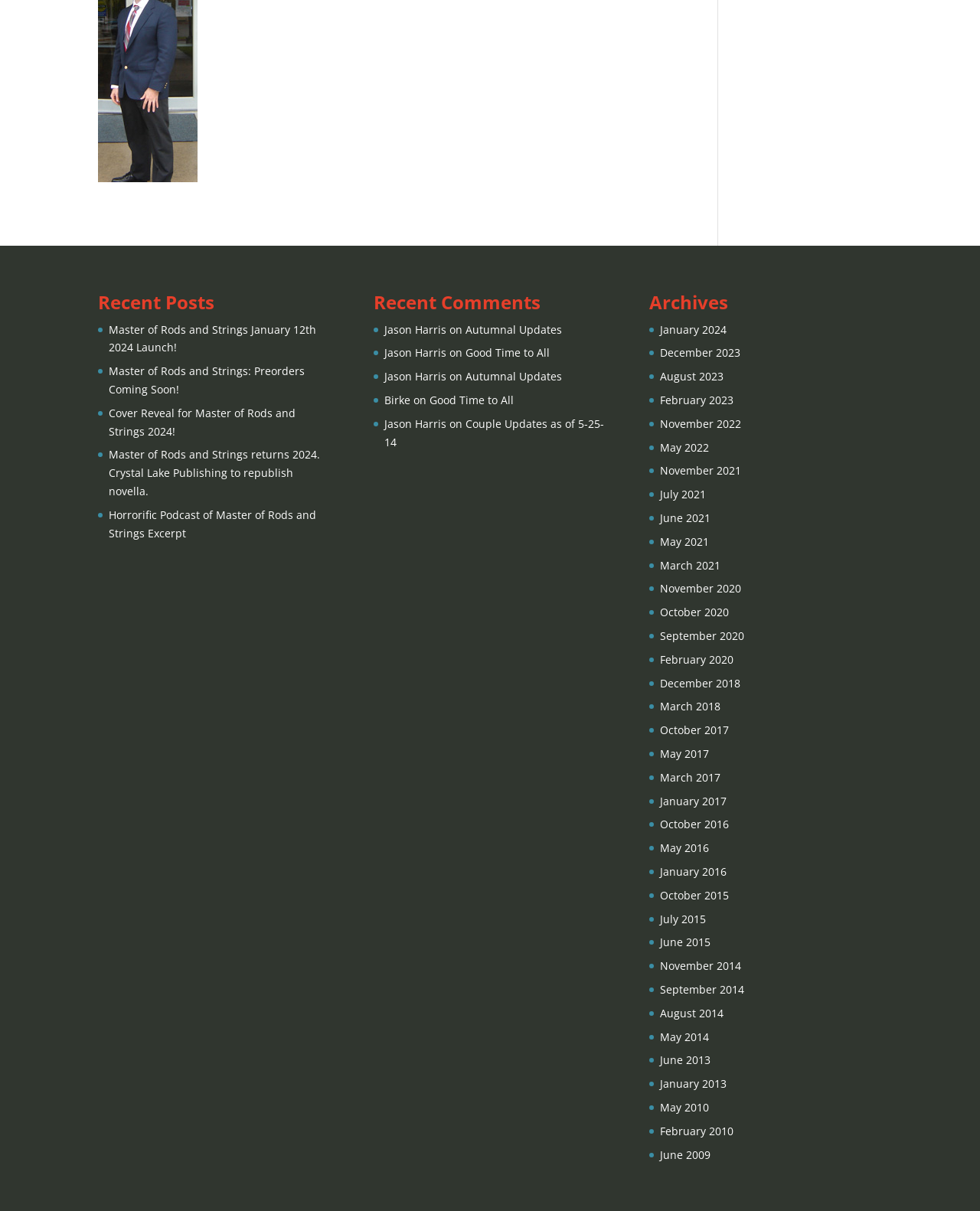Please identify the coordinates of the bounding box that should be clicked to fulfill this instruction: "Check recent comments".

[0.381, 0.242, 0.619, 0.265]